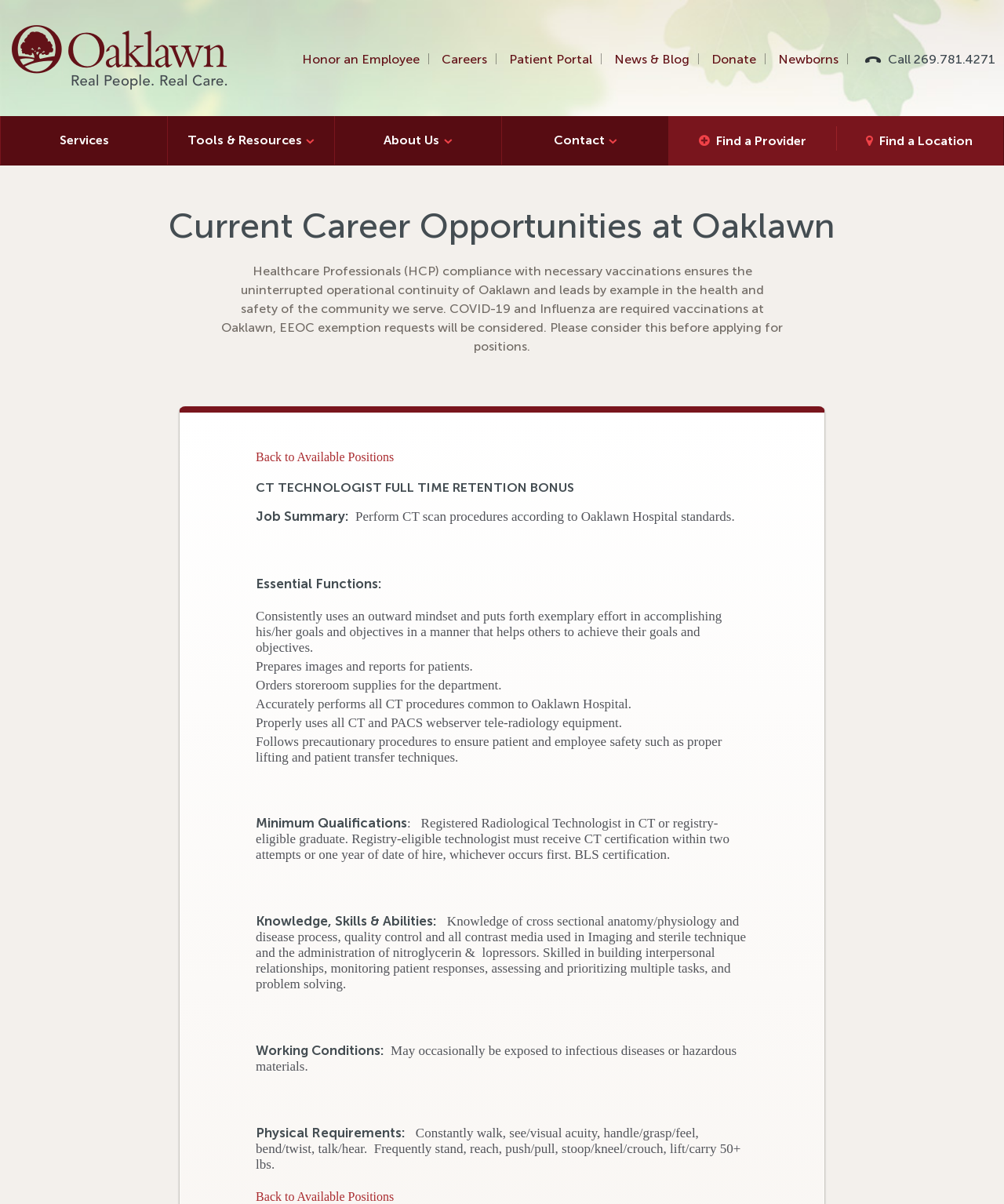Create a full and detailed caption for the entire webpage.

The webpage is about Oaklawn Hospital, with a prominent link to the hospital's main page at the top left corner. Below this, there are several links to various sections of the website, including "Honor an Employee", "Careers", "Patient Portal", "News & Blog", "Donate", "Newborns", and a phone number to call. These links are arranged horizontally across the top of the page.

Further down, there are more links to "Services", "Tools & Resources", "About Us", "Contact", "Find a Provider", and "Find a Location", which are also arranged horizontally.

The main content of the page appears to be about current career opportunities at Oaklawn Hospital. There is a heading that reads "Current Career Opportunities at Oaklawn" near the top center of the page. Below this, there is a block of text that explains the hospital's vaccination policy for healthcare professionals.

Within this block of text, there are two links to "Back to Available Positions", one above and one below a heading that reads "CT TECHNOLOGIST FULL TIME RETENTION BONUS". This suggests that the page is displaying a specific job listing, with options to navigate back to a list of available positions.